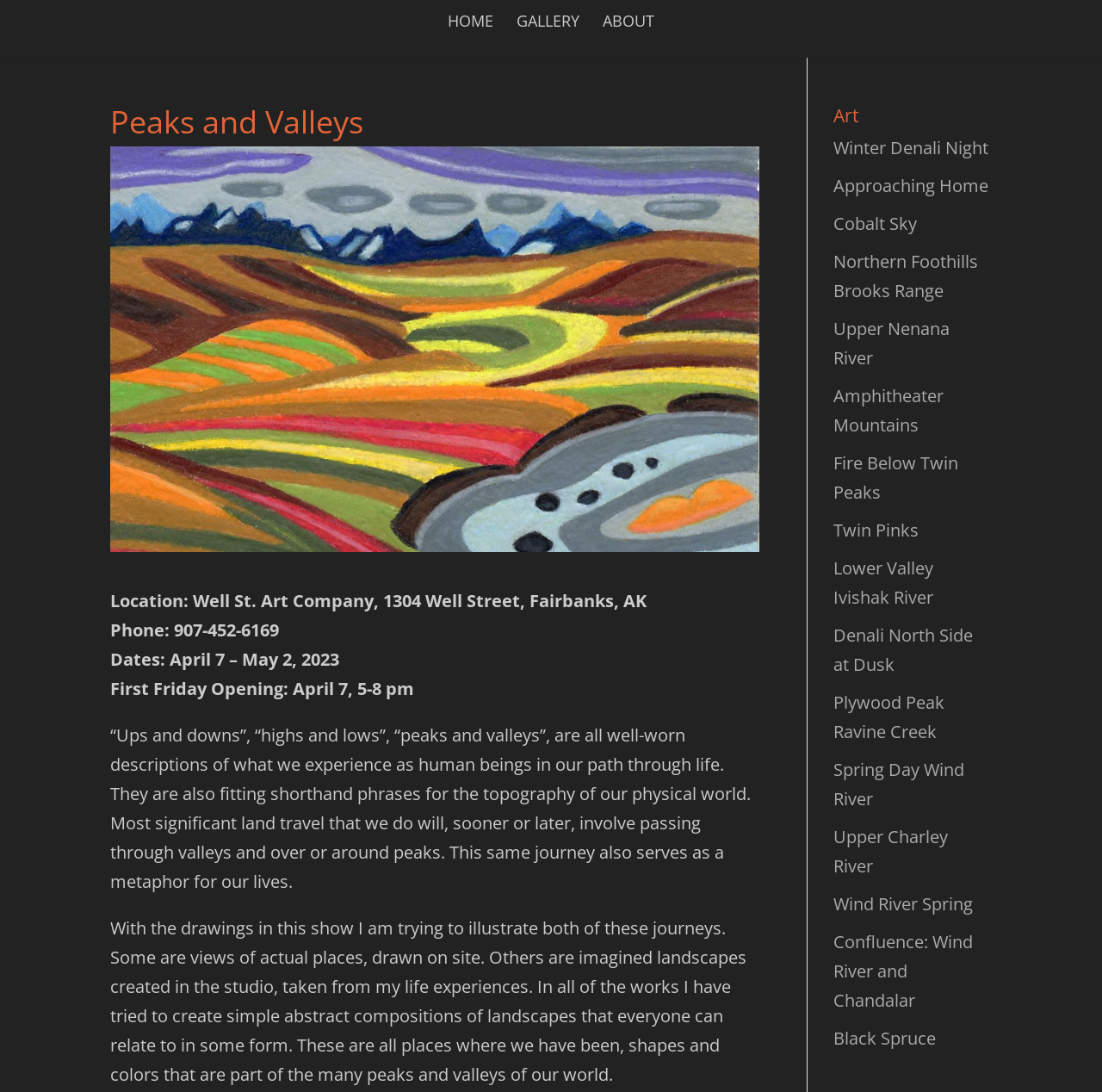Please predict the bounding box coordinates of the element's region where a click is necessary to complete the following instruction: "Learn more about the Peaks and Valleys exhibition". The coordinates should be represented by four float numbers between 0 and 1, i.e., [left, top, right, bottom].

[0.1, 0.098, 0.689, 0.134]